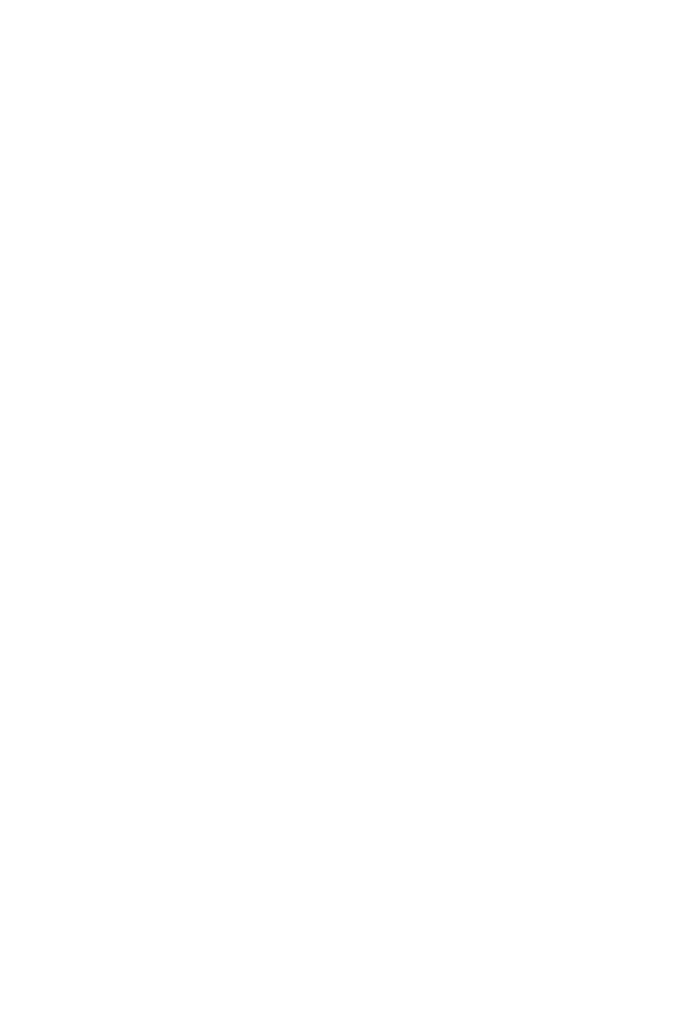Provide your answer in one word or a succinct phrase for the question: 
What is the origin of the craftsmanship?

Irish